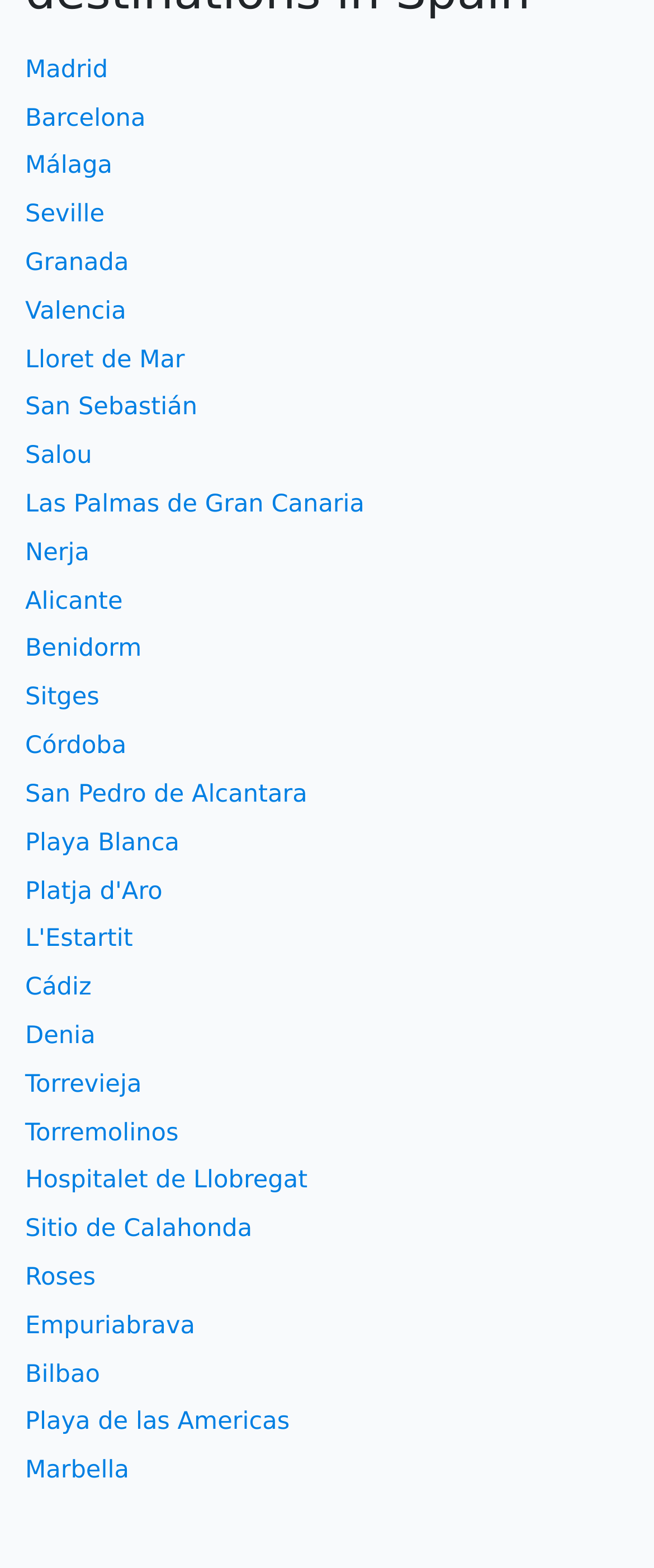From the webpage screenshot, predict the bounding box of the UI element that matches this description: "Las Palmas de Gran Canaria".

[0.038, 0.313, 0.557, 0.33]